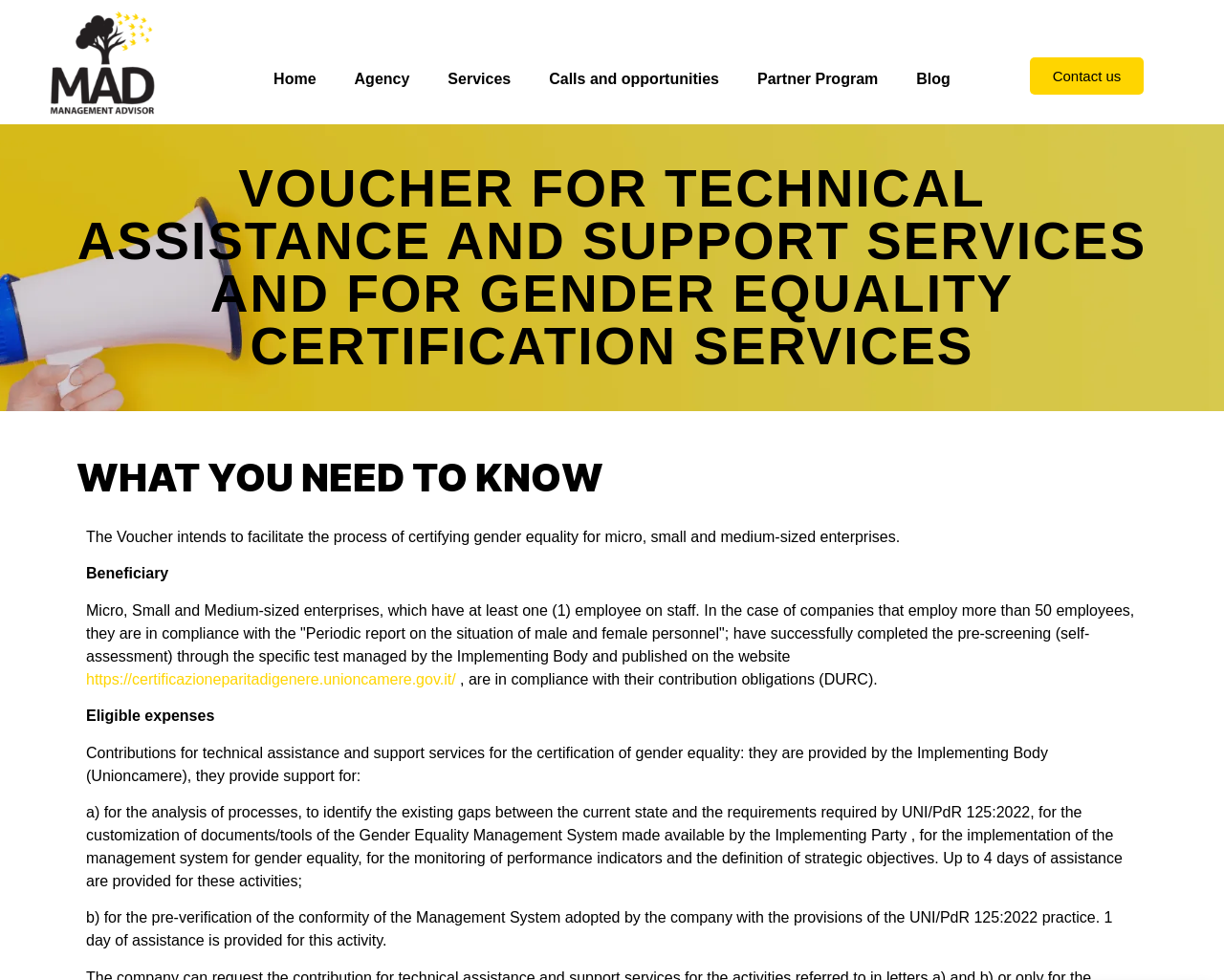Given the element description: "aria-label="Share on print"", predict the bounding box coordinates of the UI element it refers to, using four float numbers between 0 and 1, i.e., [left, top, right, bottom].

None